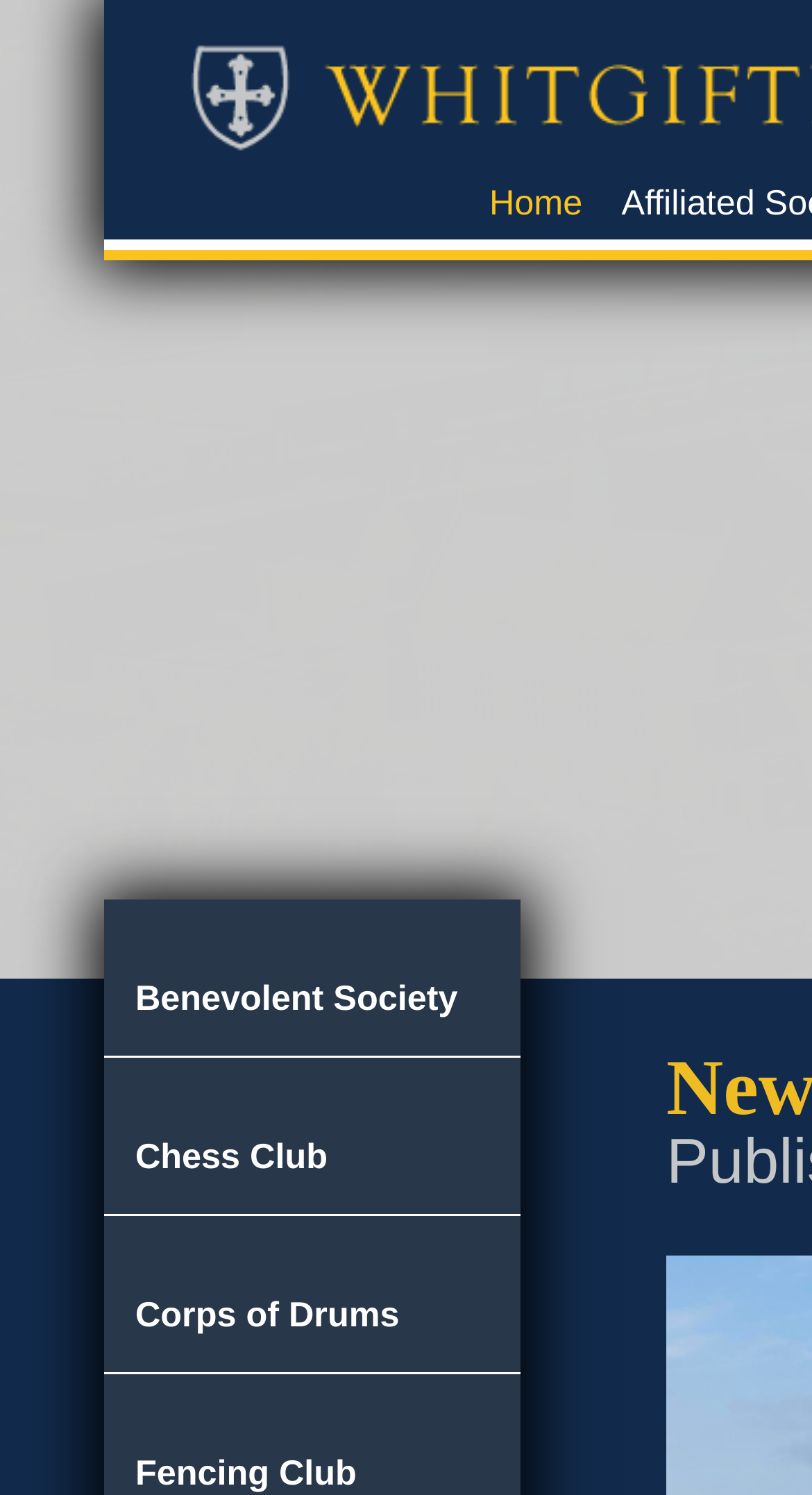Please locate the UI element described by "Home" and provide its bounding box coordinates.

[0.602, 0.123, 0.717, 0.149]